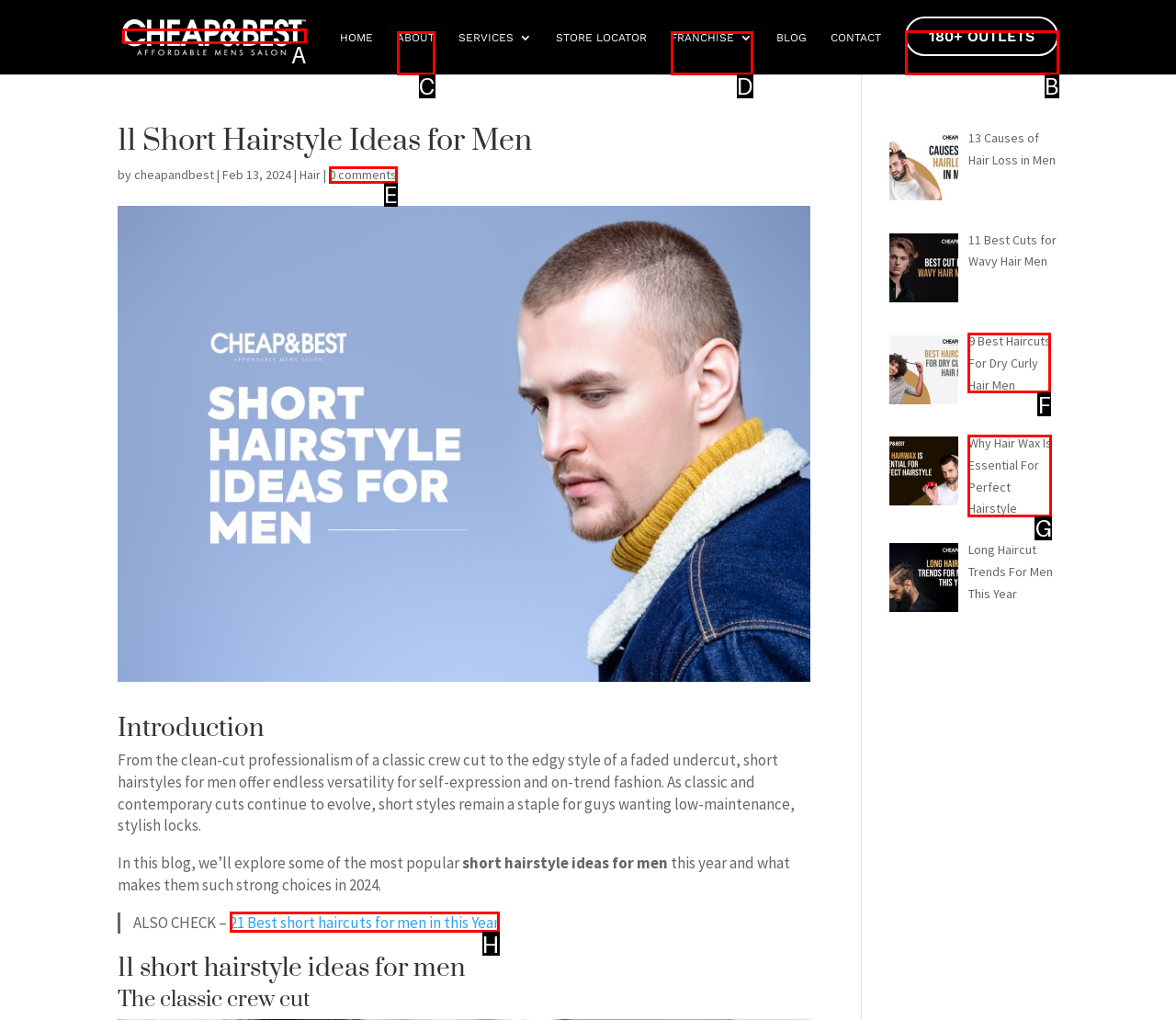Determine which HTML element fits the description: 0 comments. Answer with the letter corresponding to the correct choice.

E